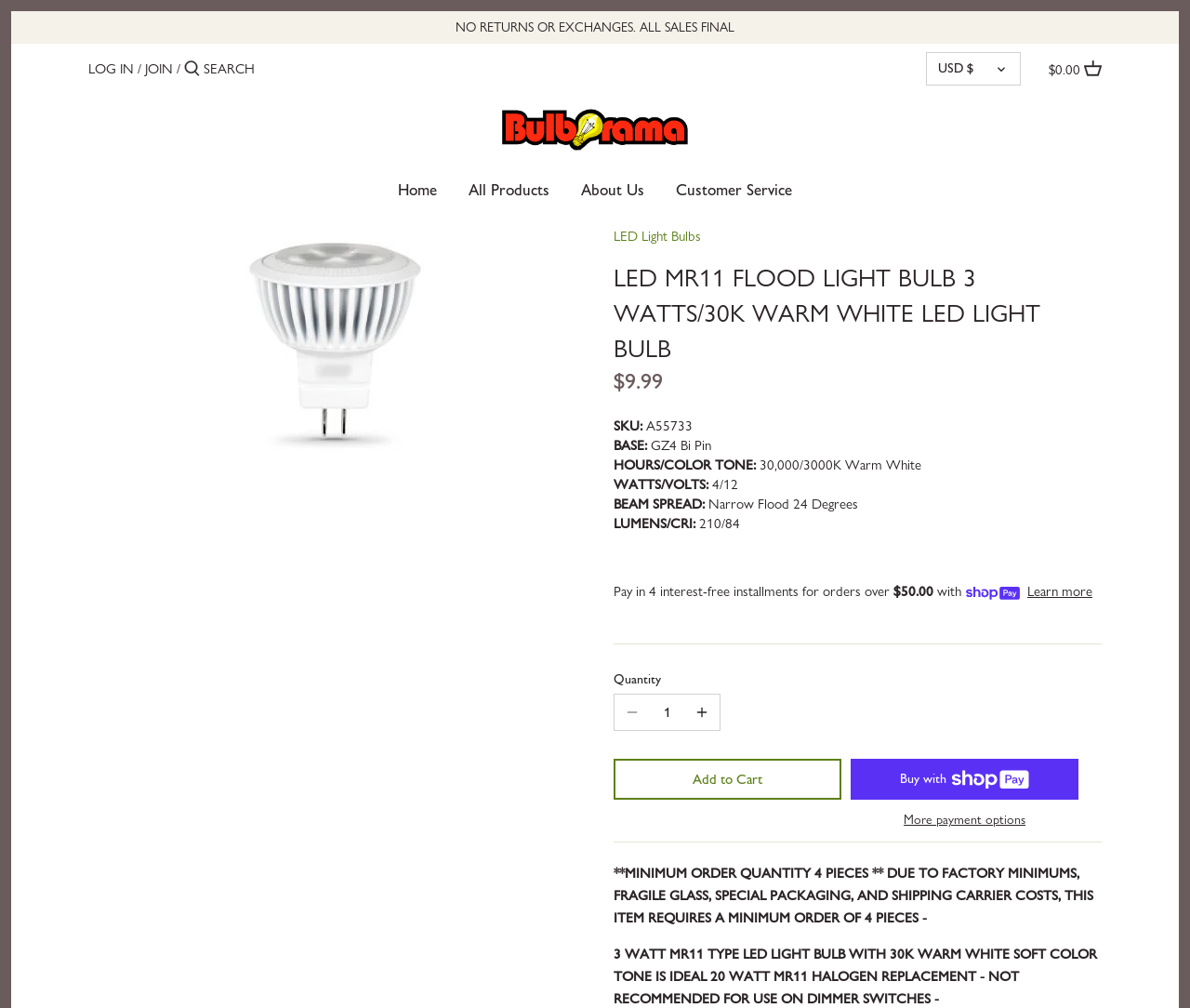Give a short answer using one word or phrase for the question:
What is the minimum order quantity for this product?

4 pieces